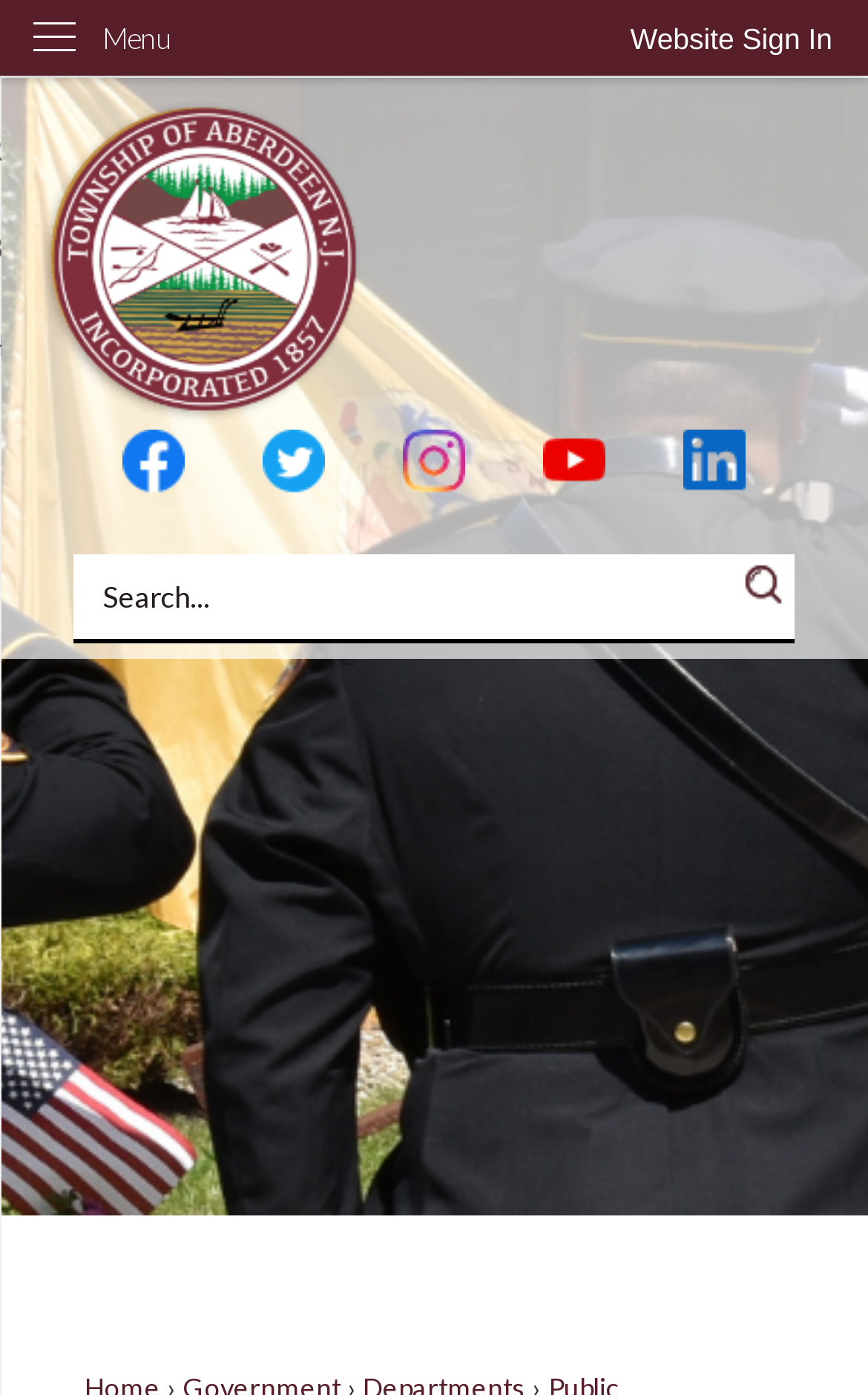Is the website sign in button available?
Give a comprehensive and detailed explanation for the question.

I found the 'Website Sign In' button at the top of the webpage, which indicates that users can sign in to the website.